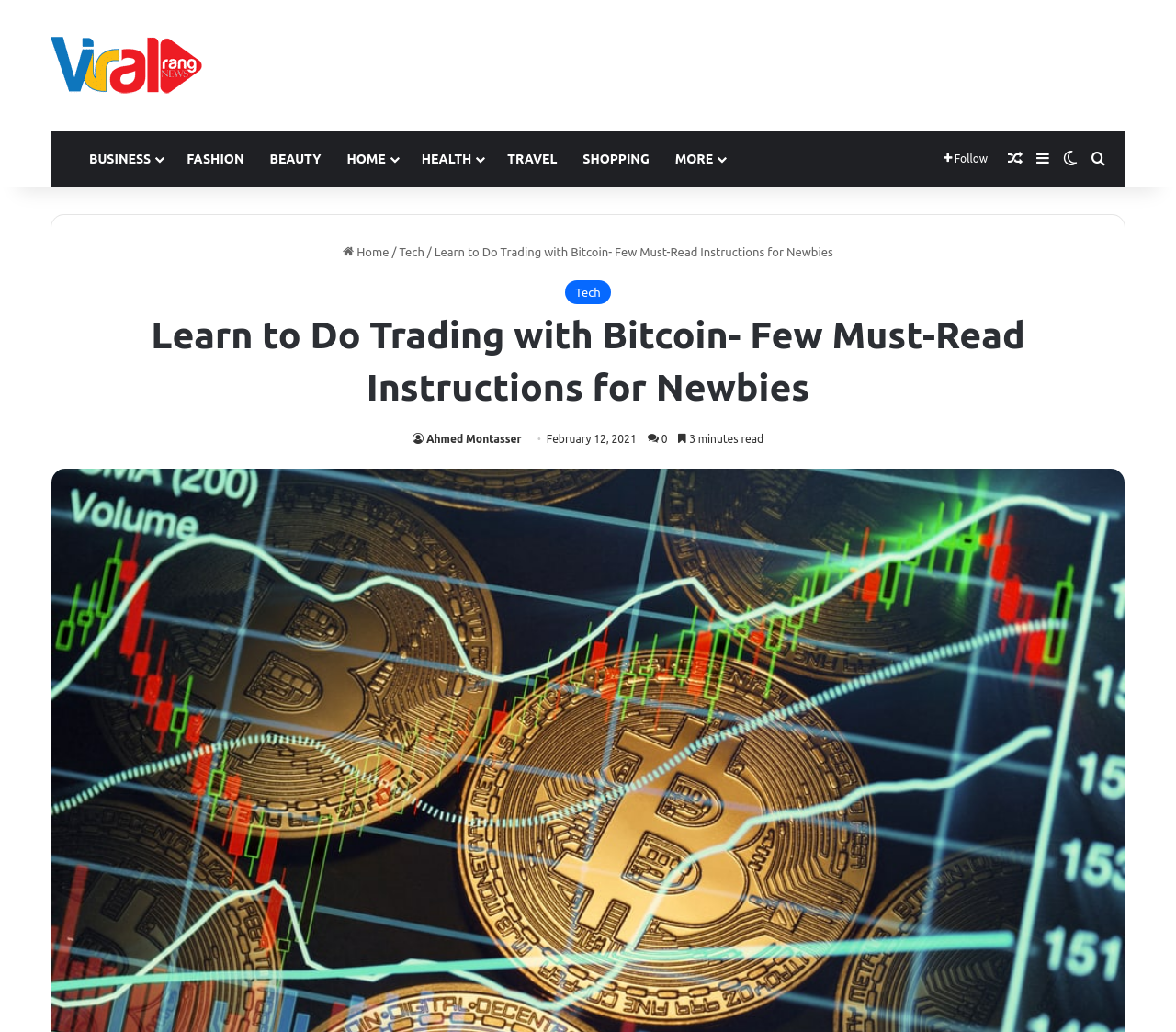When was the article published?
Look at the image and provide a detailed response to the question.

I looked at the article section, where I found a static text with the content 'February 12, 2021', which indicates that the article was published on February 12, 2021.